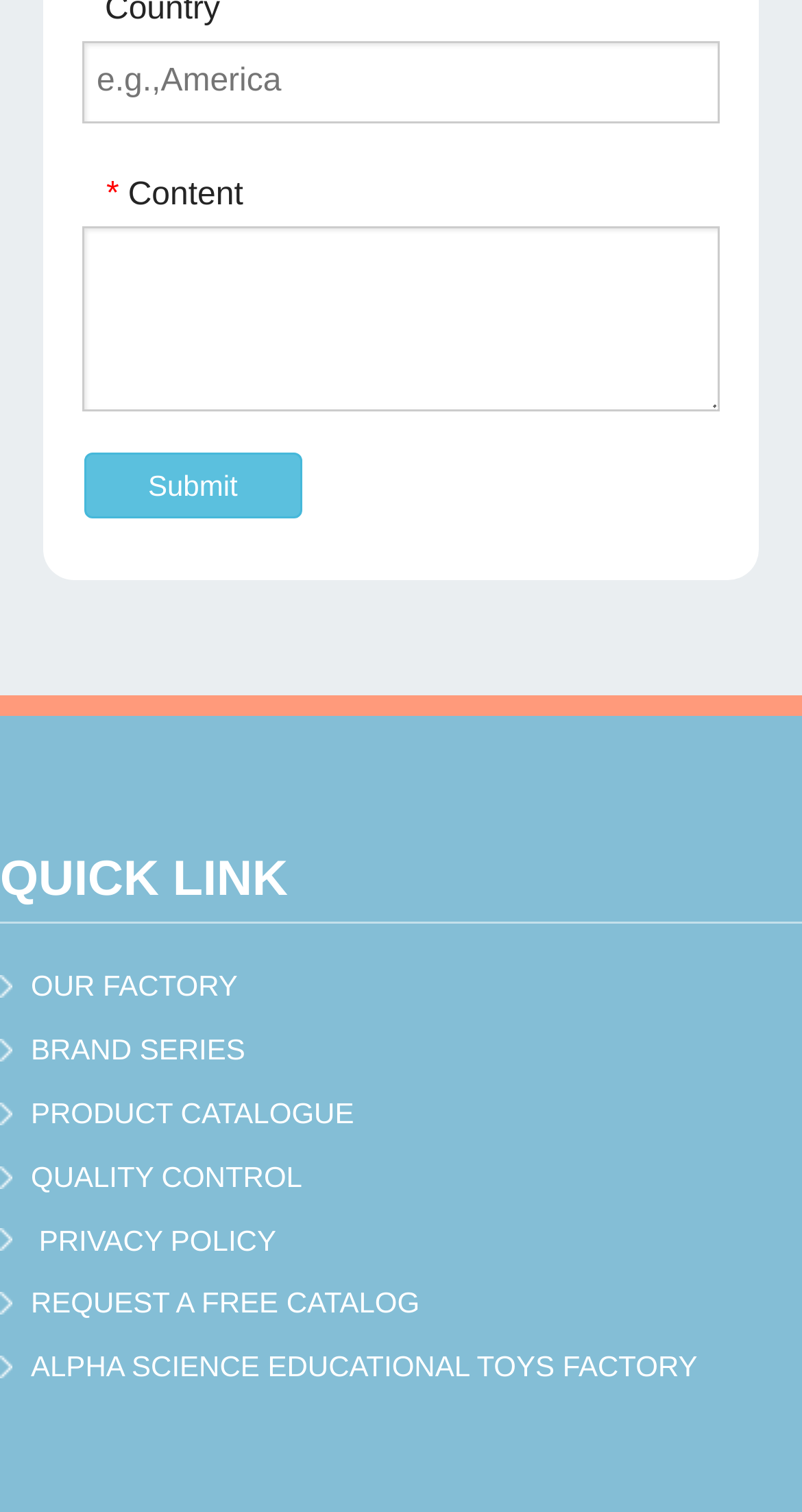How many textboxes are on the webpage?
Using the image provided, answer with just one word or phrase.

Two